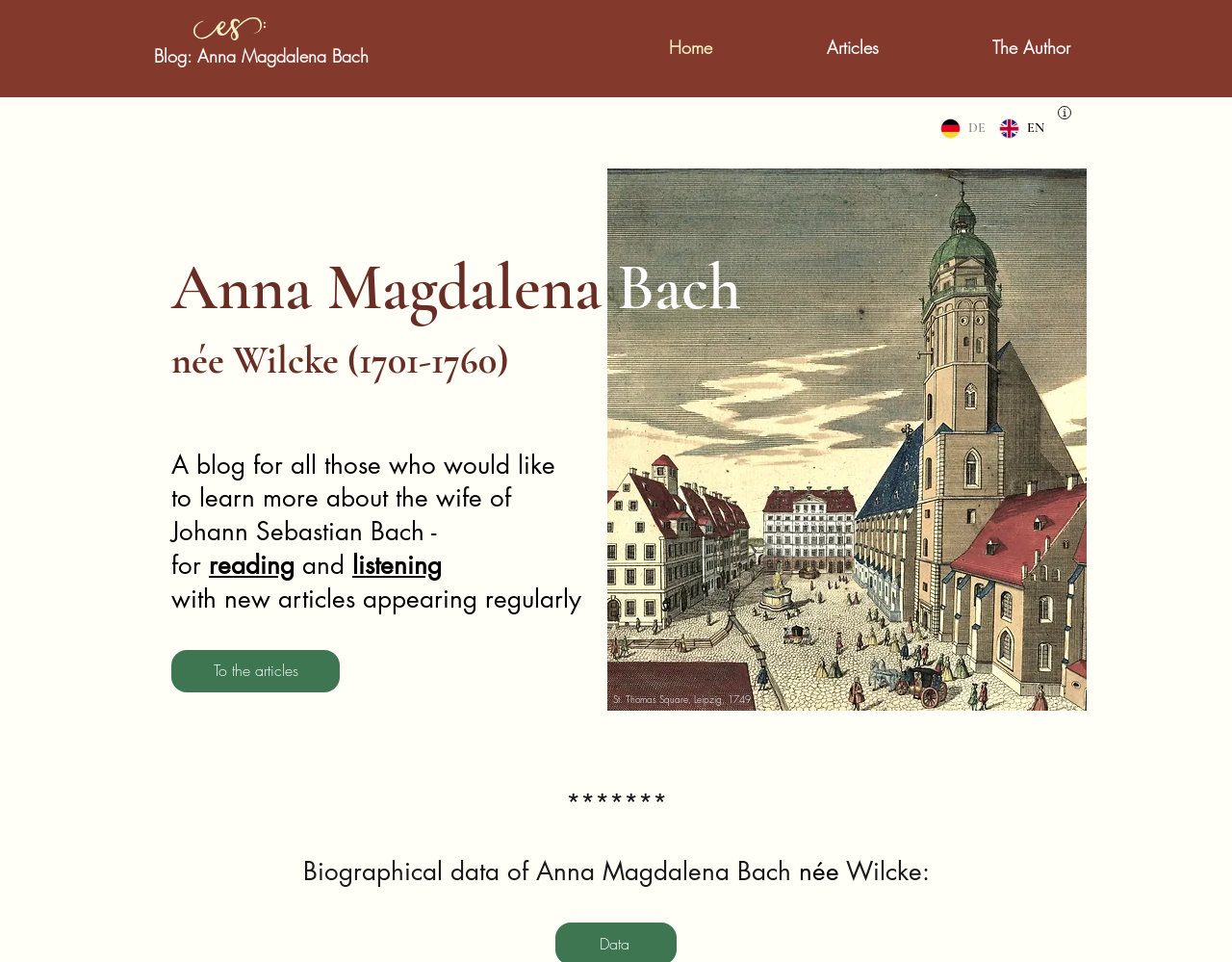What is the year of birth of Anna Magdalena Bach?
Answer the question with detailed information derived from the image.

The webpage mentions that Anna Magdalena Bach was born in 1701, as indicated by the text 'née Wilcke (1701-1760)'.